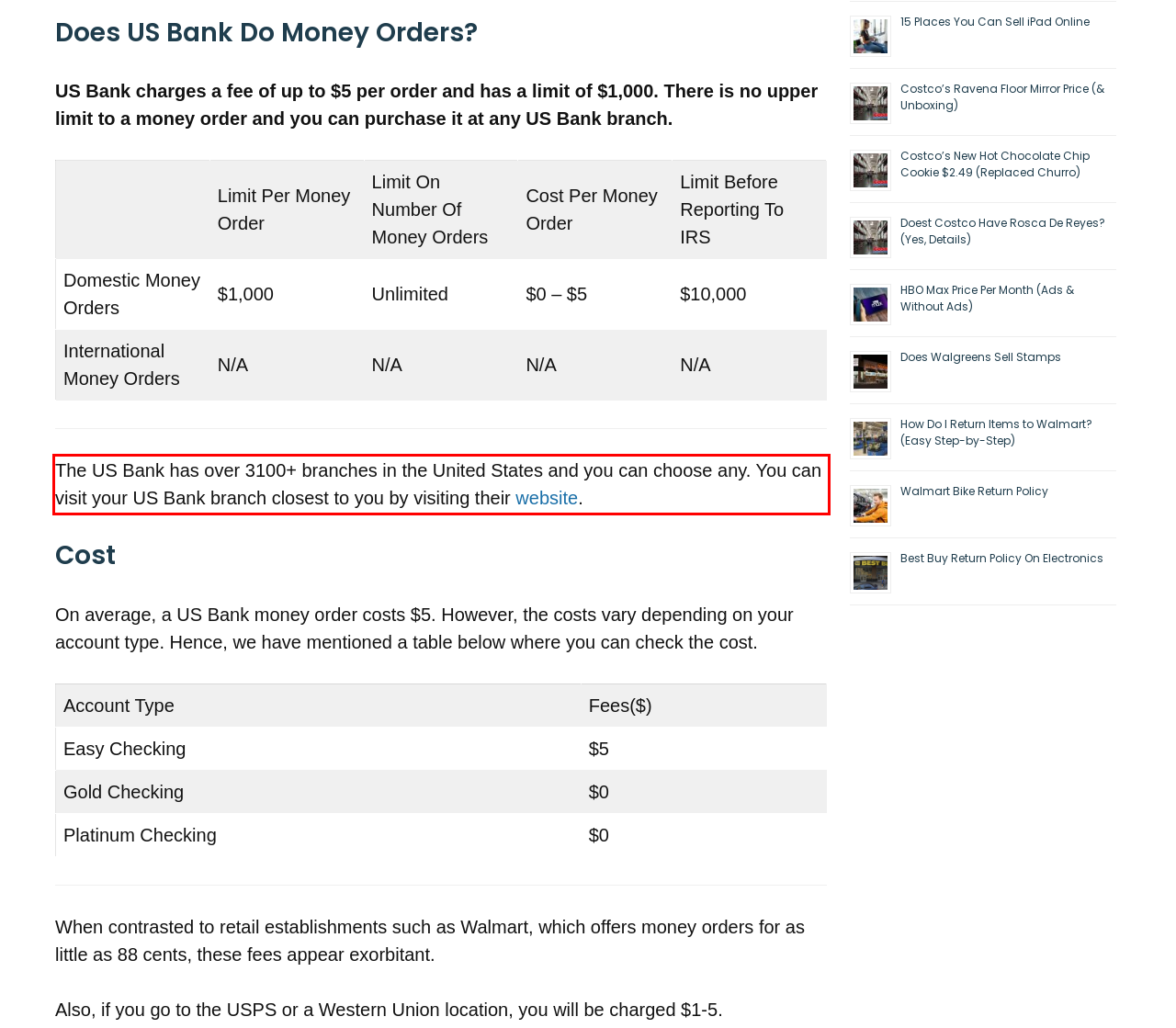Using the provided screenshot of a webpage, recognize and generate the text found within the red rectangle bounding box.

The US Bank has over 3100+ branches in the United States and you can choose any. You can visit your US Bank branch closest to you by visiting their website.